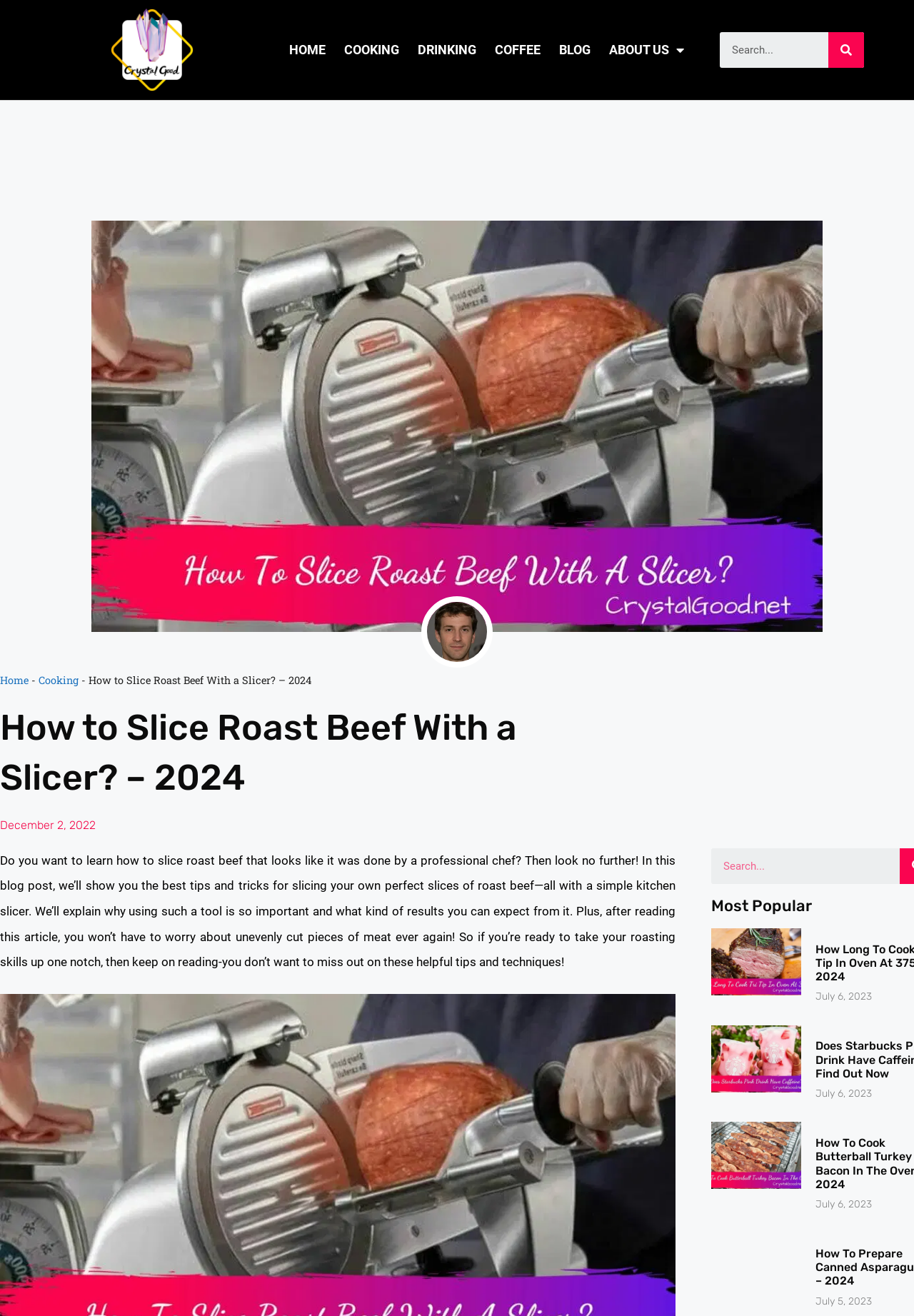Please determine the bounding box coordinates of the area that needs to be clicked to complete this task: 'Read the blog post'. The coordinates must be four float numbers between 0 and 1, formatted as [left, top, right, bottom].

[0.0, 0.648, 0.739, 0.737]